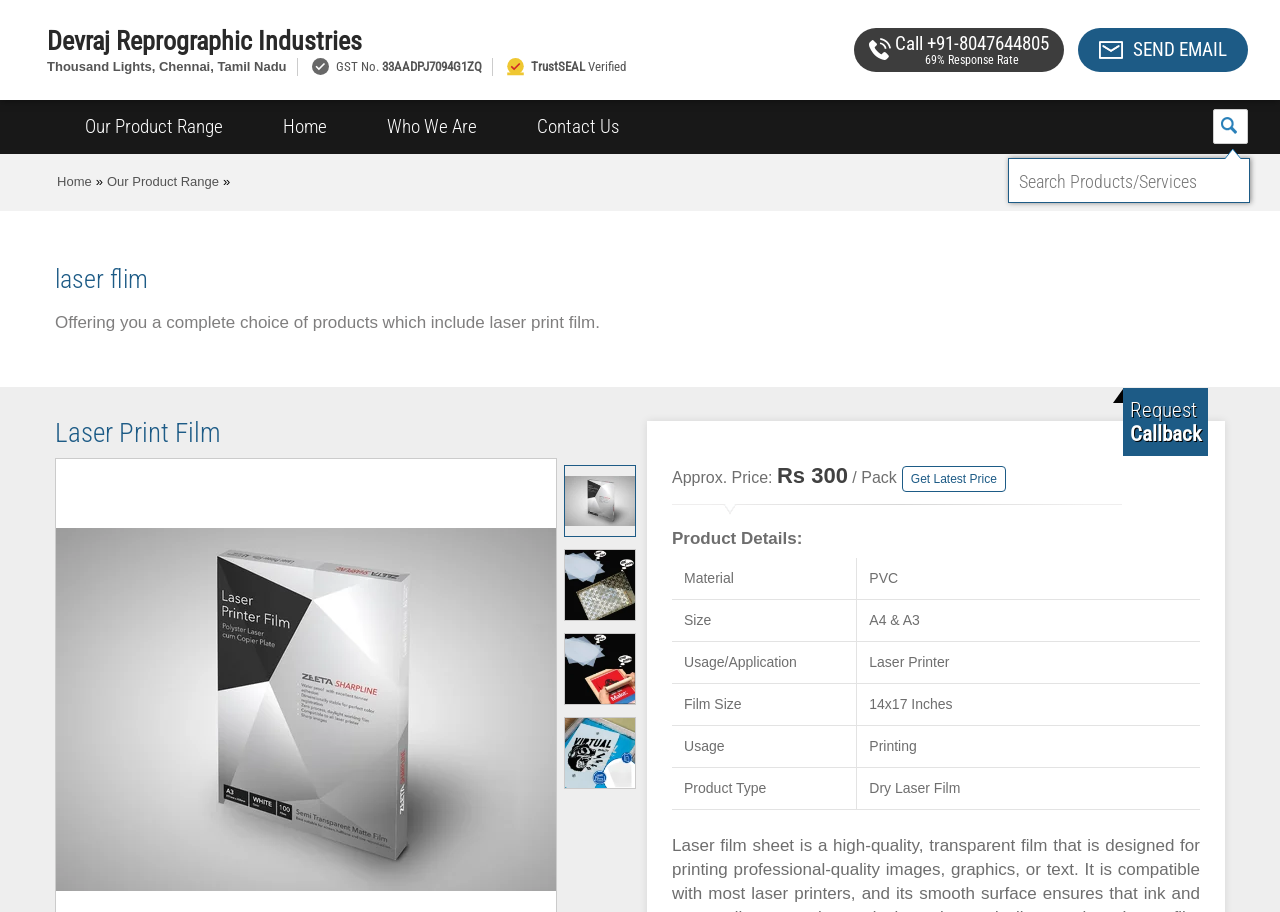What is the size of the laser print film?
Use the image to give a comprehensive and detailed response to the question.

The size of the laser print film can be found in the product details section, where it is written in a table format as 'Size: A4 & A3'.